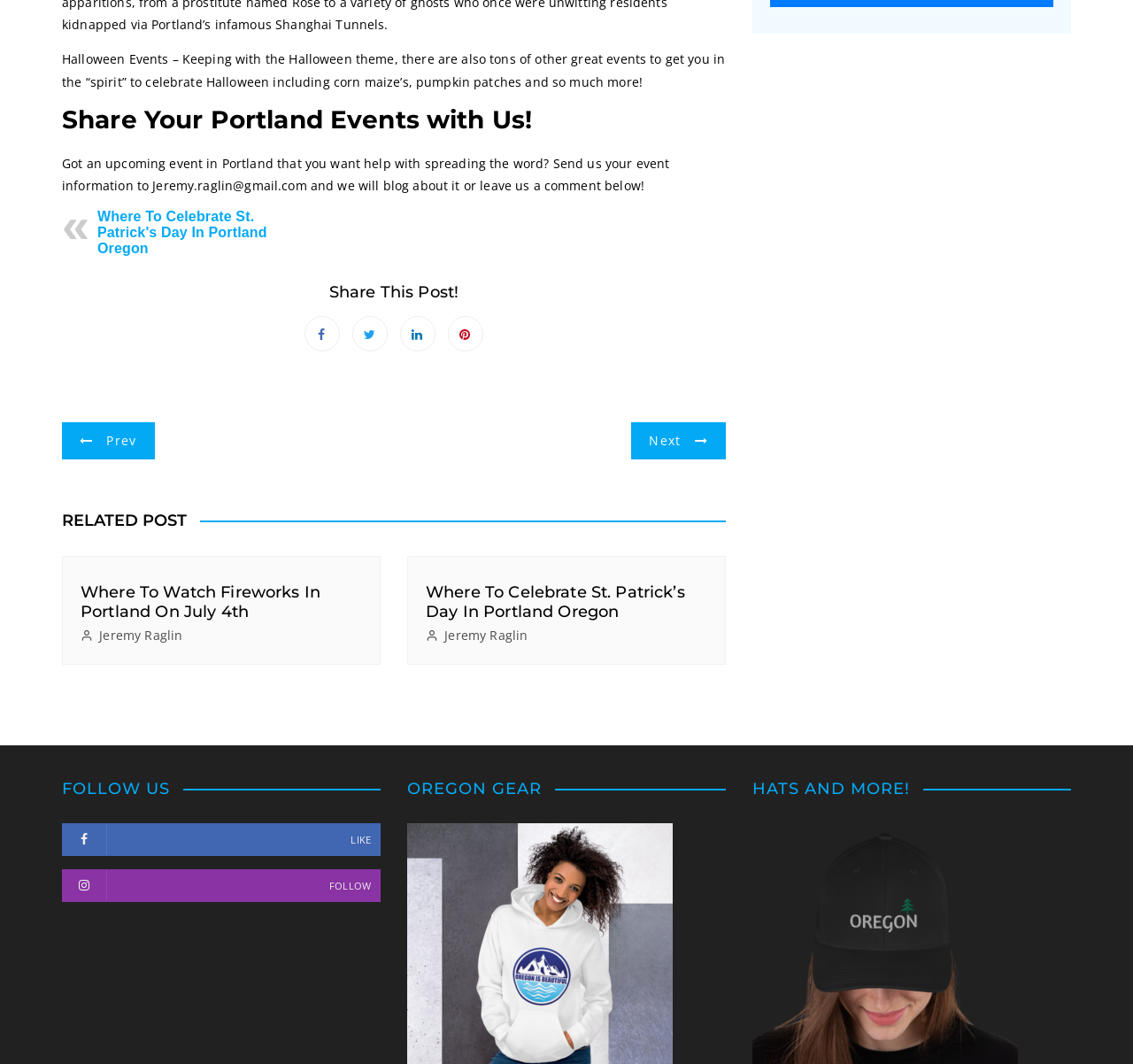Could you determine the bounding box coordinates of the clickable element to complete the instruction: "Share your event on email"? Provide the coordinates as four float numbers between 0 and 1, i.e., [left, top, right, bottom].

[0.135, 0.166, 0.271, 0.182]